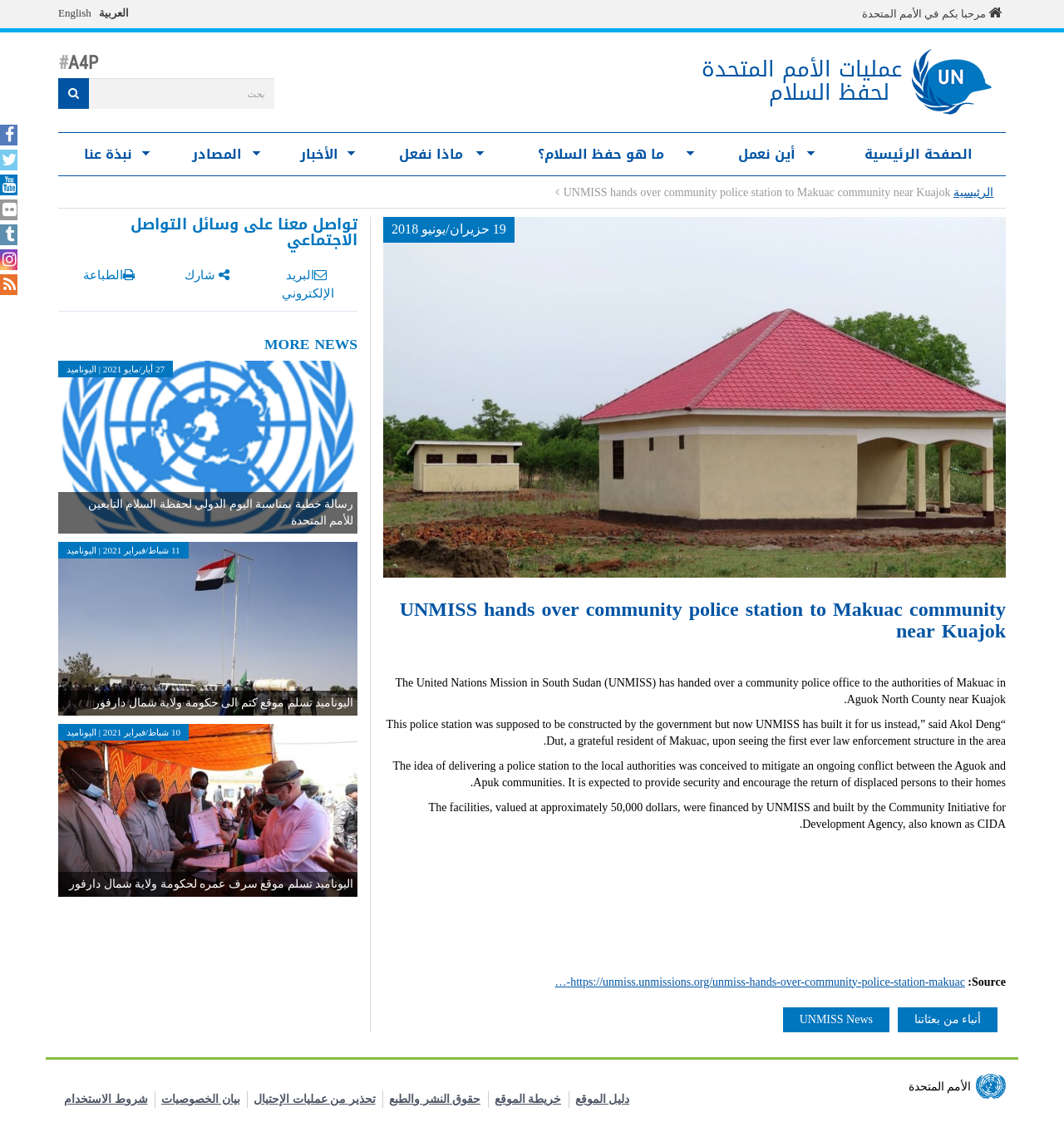Answer this question using a single word or a brief phrase:
What is the value of the facilities?

Approximately 50,000 dollars